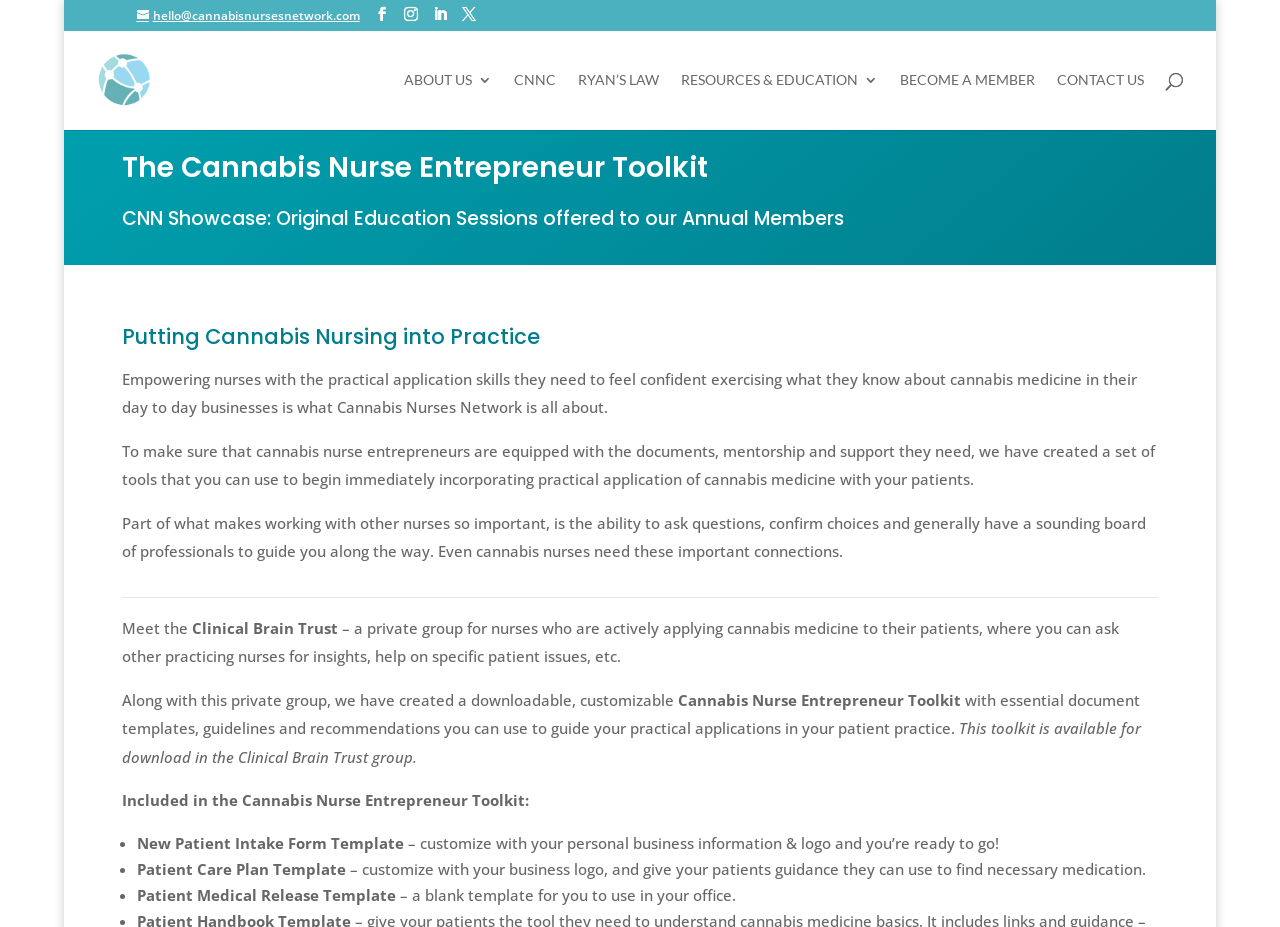Please find the bounding box coordinates for the clickable element needed to perform this instruction: "Contact us".

[0.826, 0.079, 0.894, 0.14]